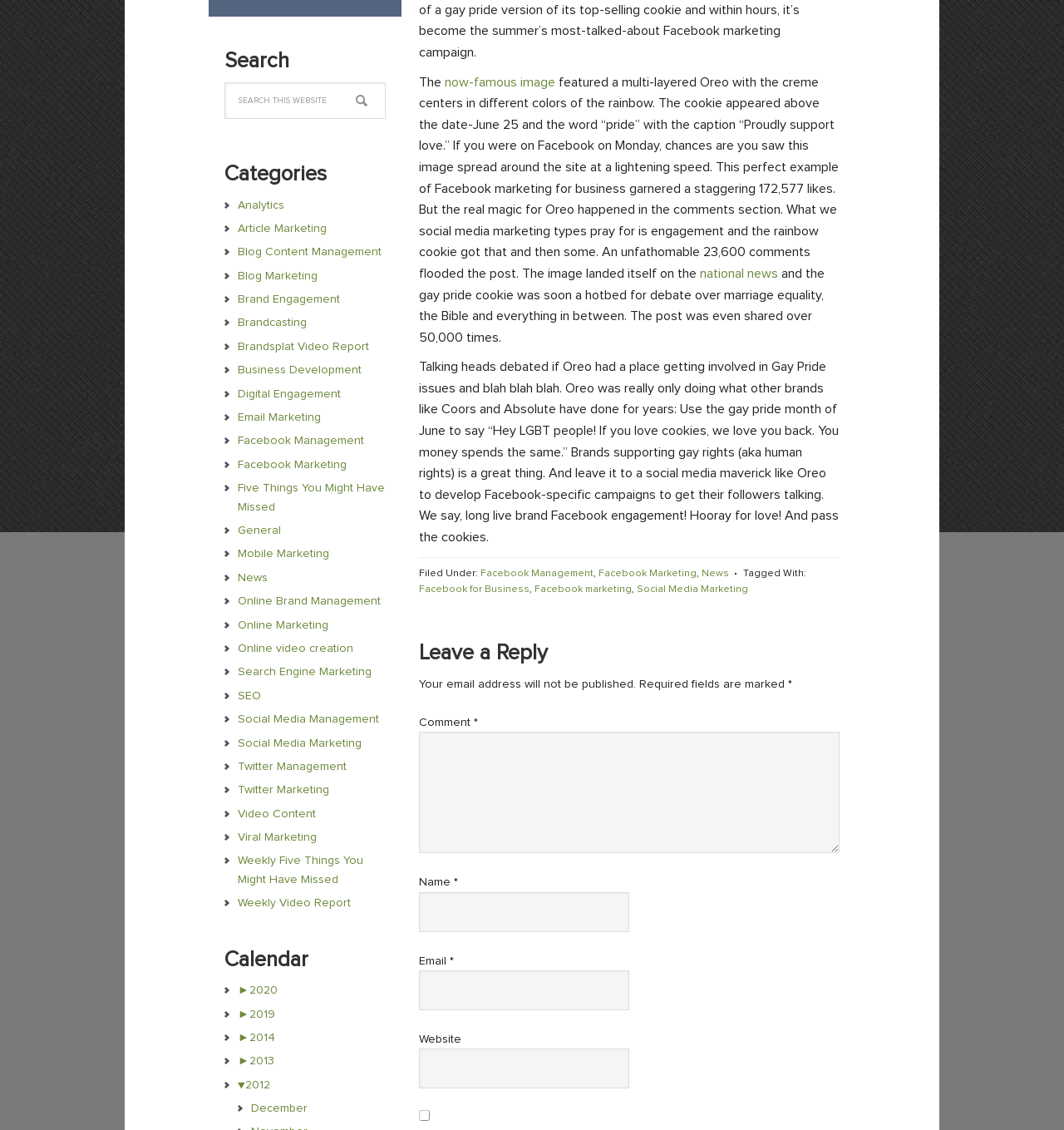Identify the bounding box coordinates for the UI element described as: "Brandsplat Video Report".

[0.223, 0.302, 0.347, 0.312]